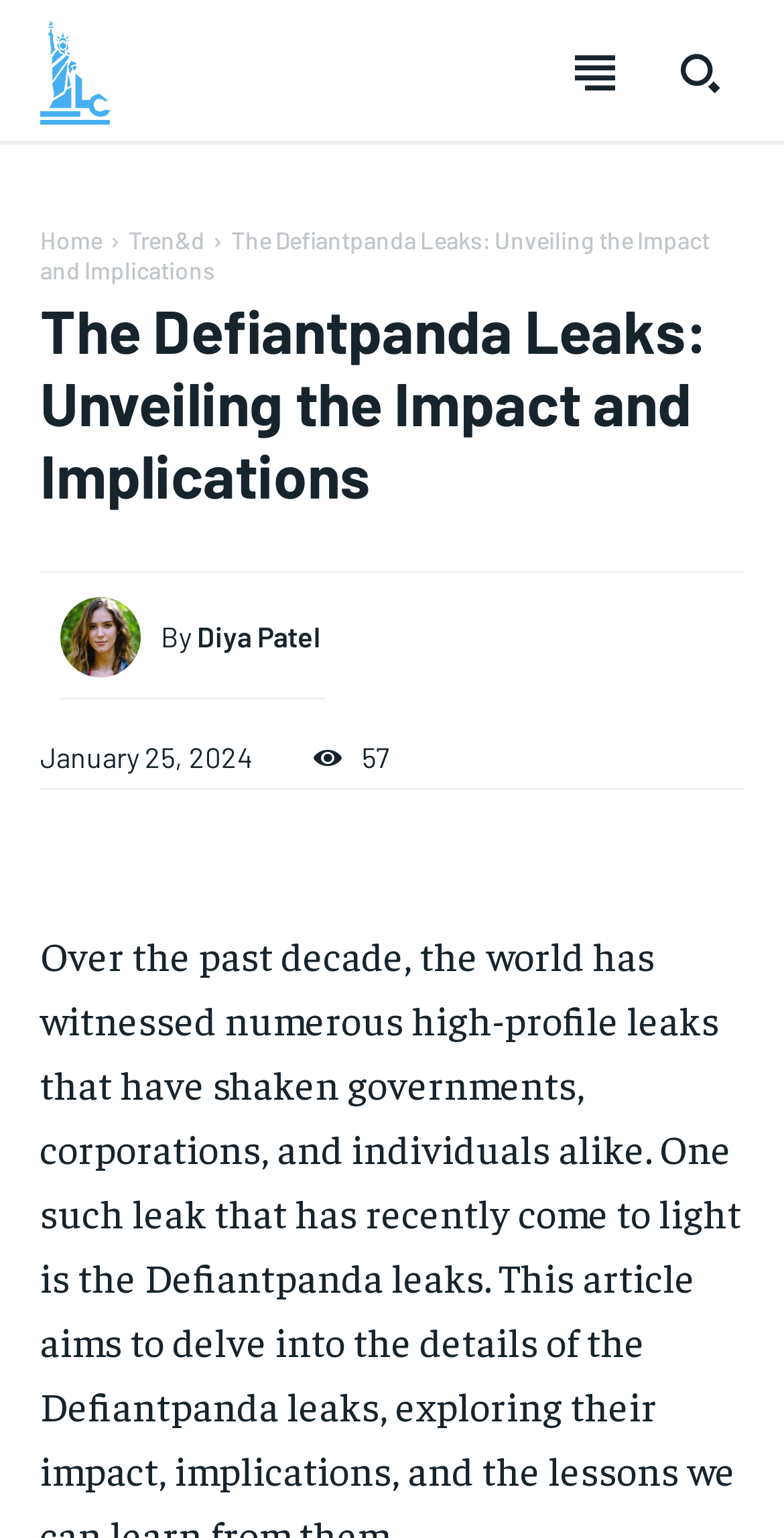Please reply to the following question using a single word or phrase: 
How many types of publications are available?

5